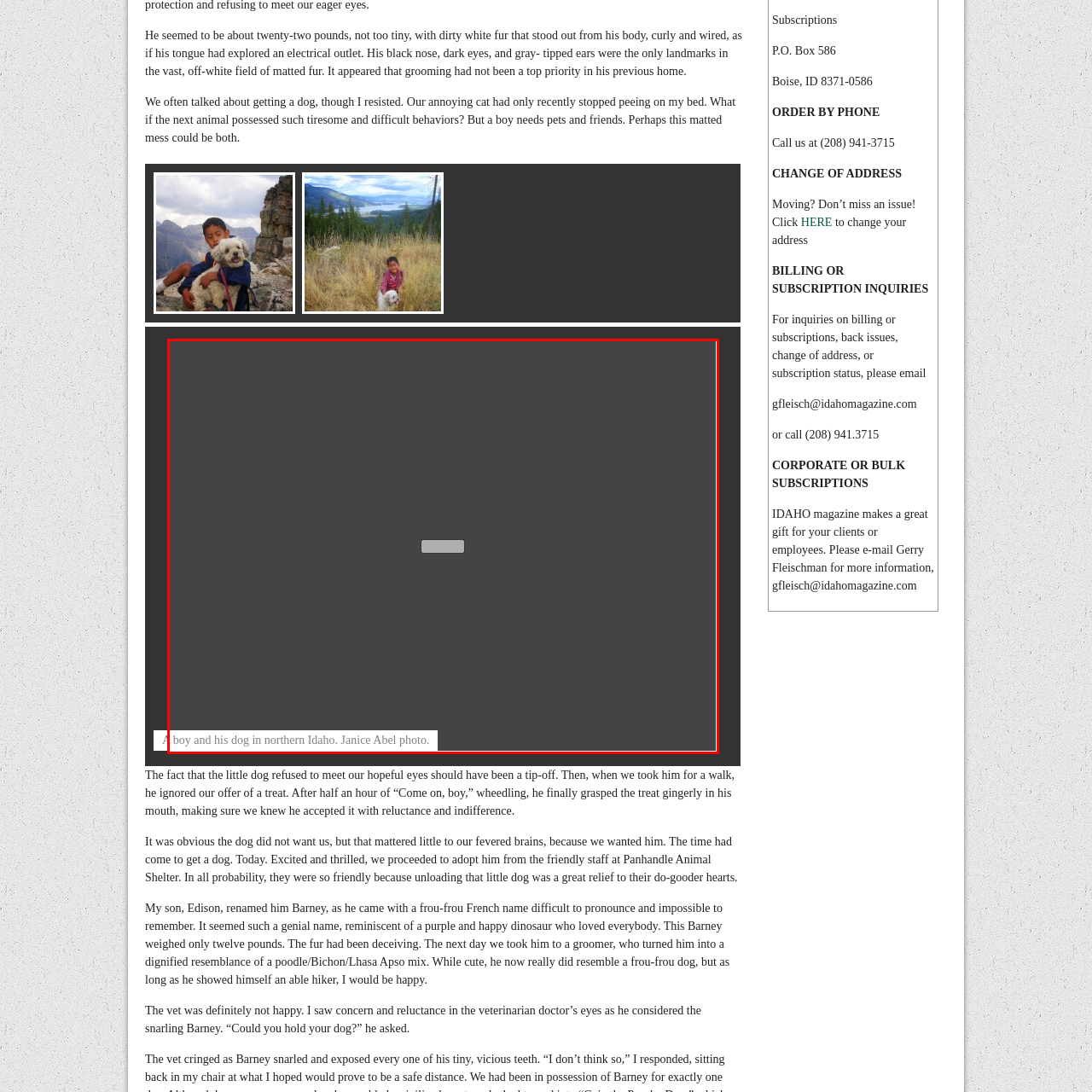What is the theme of the image?
Direct your attention to the image bordered by the red bounding box and answer the question in detail, referencing the image.

The caption highlights the special relationship between humans and animals, emphasizing the themes of friendship and loyalty that are embodied in the image.